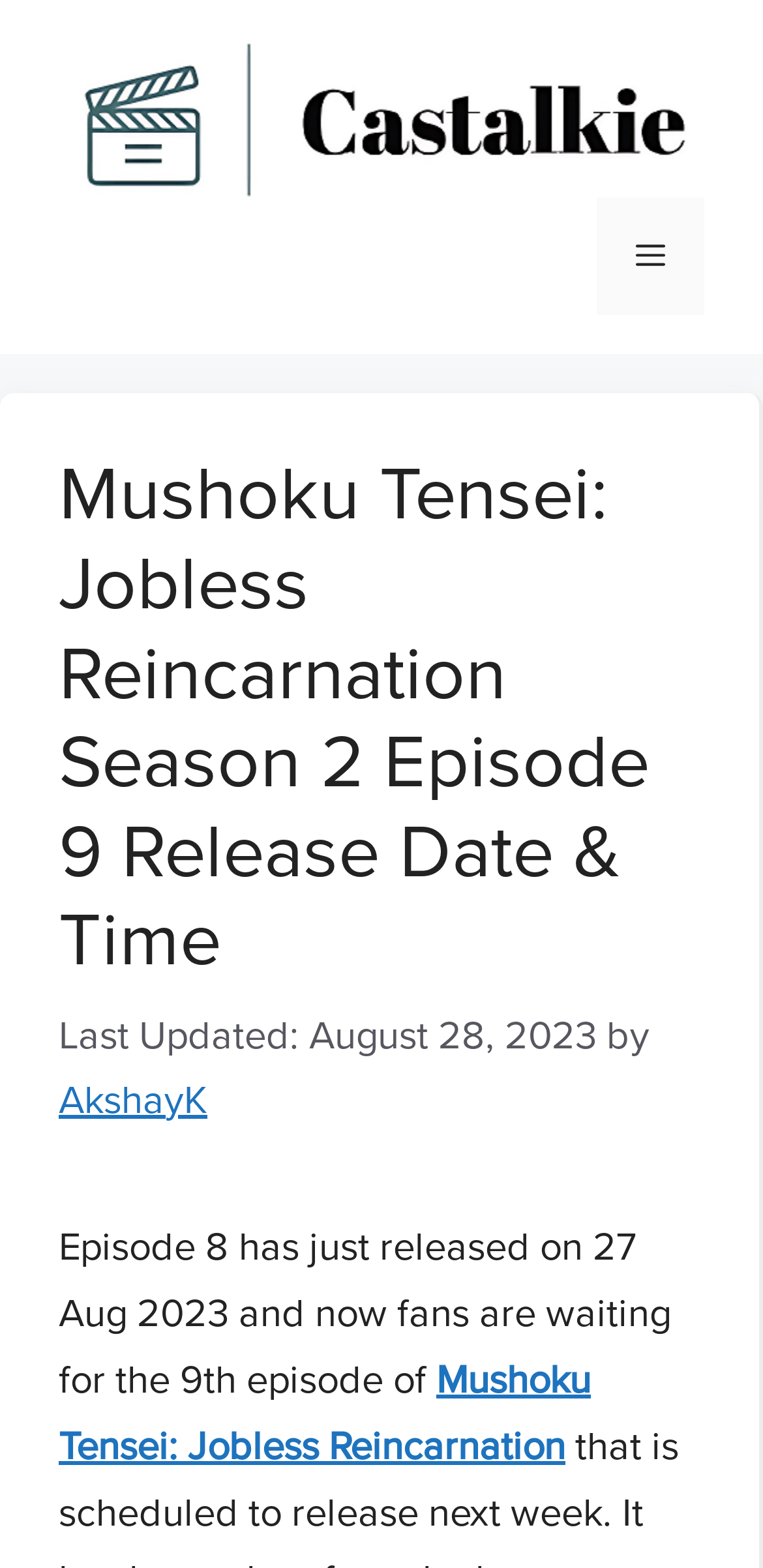When was the last update?
Examine the webpage screenshot and provide an in-depth answer to the question.

I found the answer by looking at the static text 'Last Updated: August 28, 2023' which indicates the last update date.